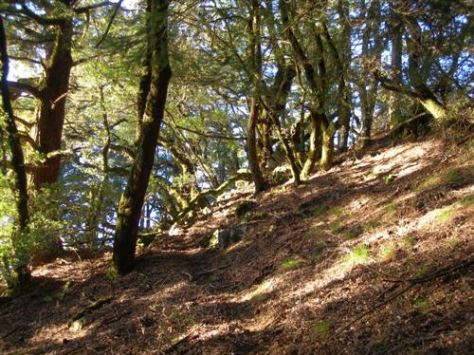Respond with a single word or phrase to the following question:
What is casting a warm light on the forest floor?

Sunlight